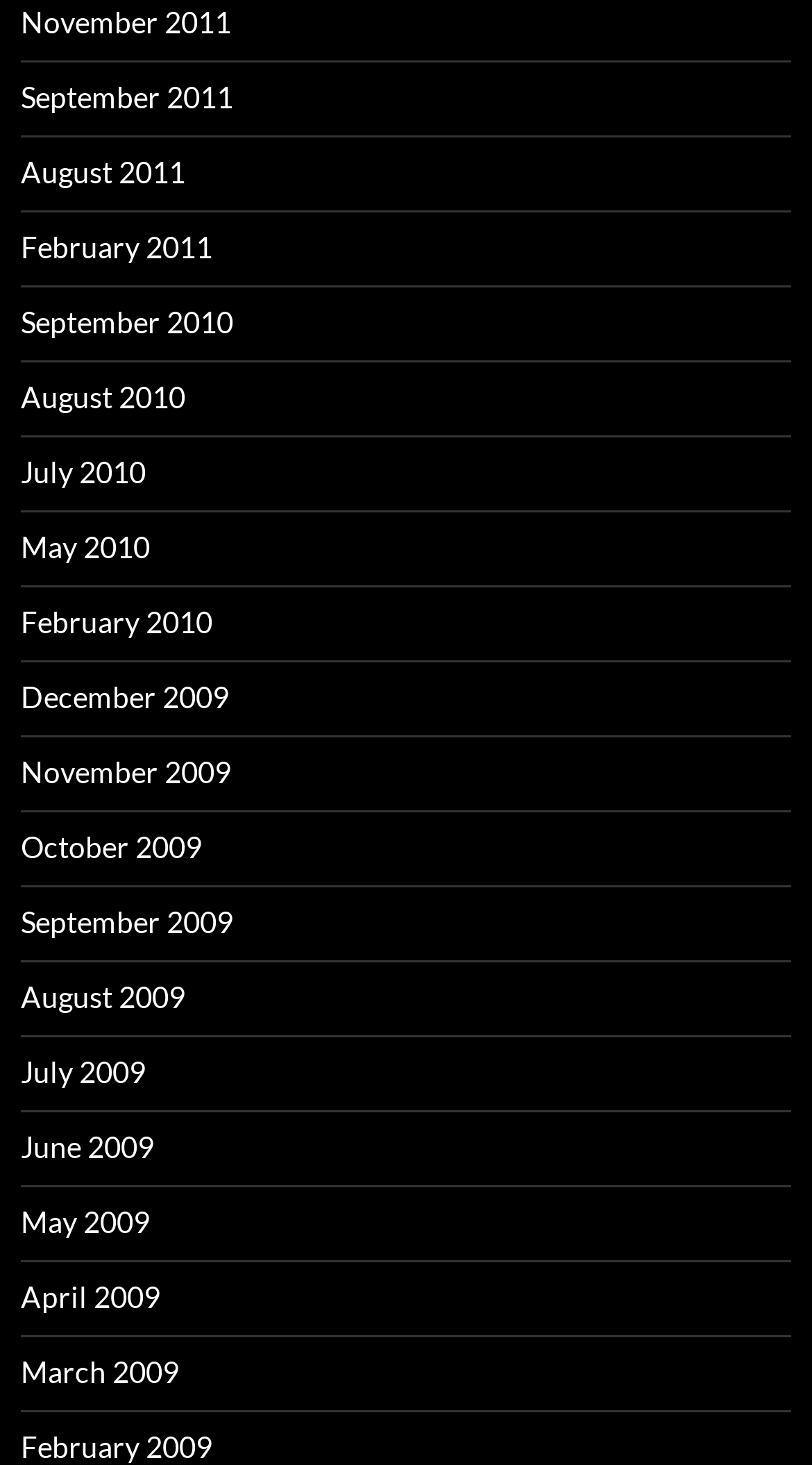Provide a brief response in the form of a single word or phrase:
Are the months listed in chronological order?

No